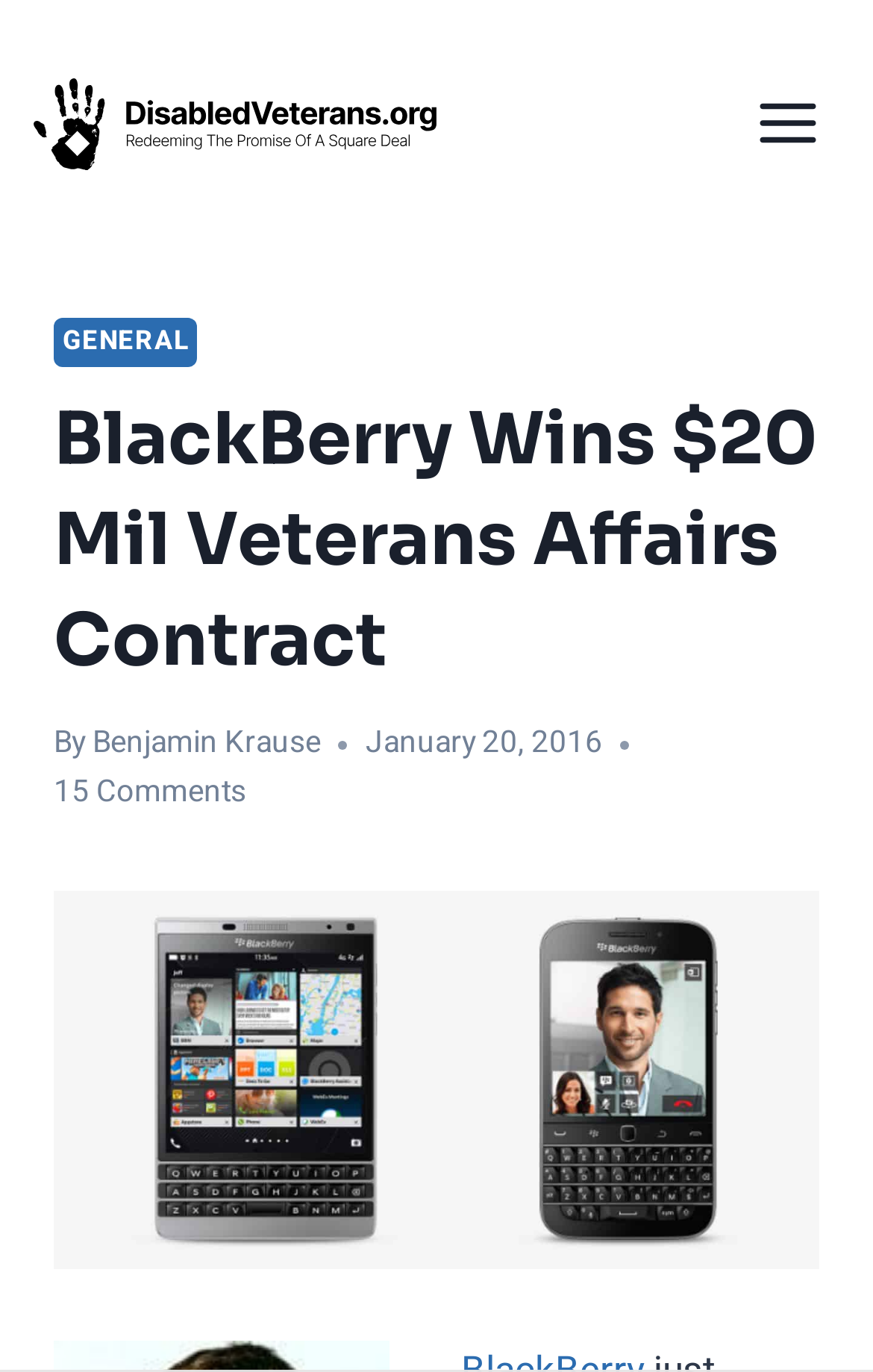Your task is to extract the text of the main heading from the webpage.

BlackBerry Wins $20 Mil Veterans Affairs Contract